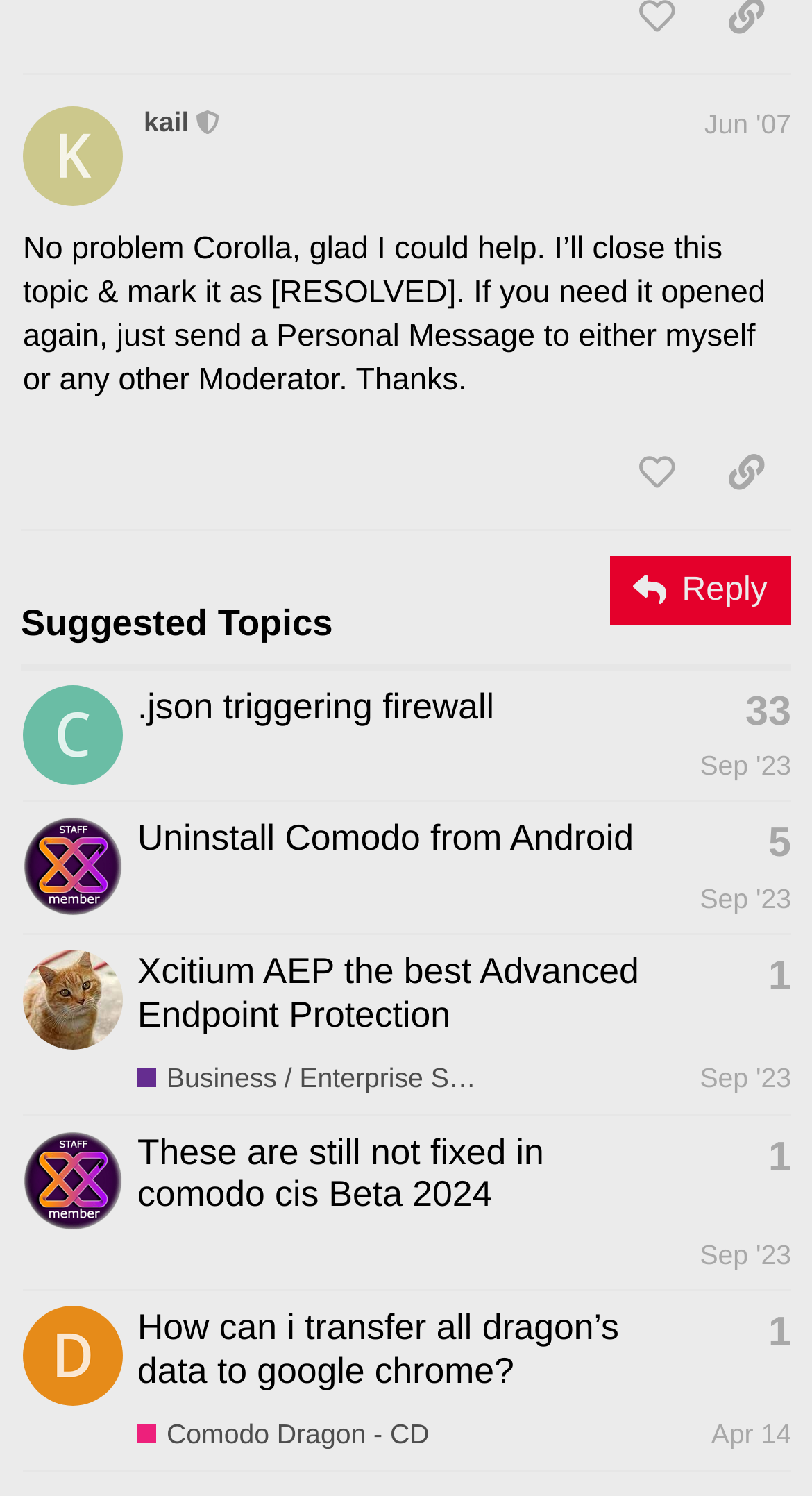Locate the UI element described as follows: "Comodo Dragon - CD". Return the bounding box coordinates as four float numbers between 0 and 1 in the order [left, top, right, bottom].

[0.169, 0.947, 0.529, 0.972]